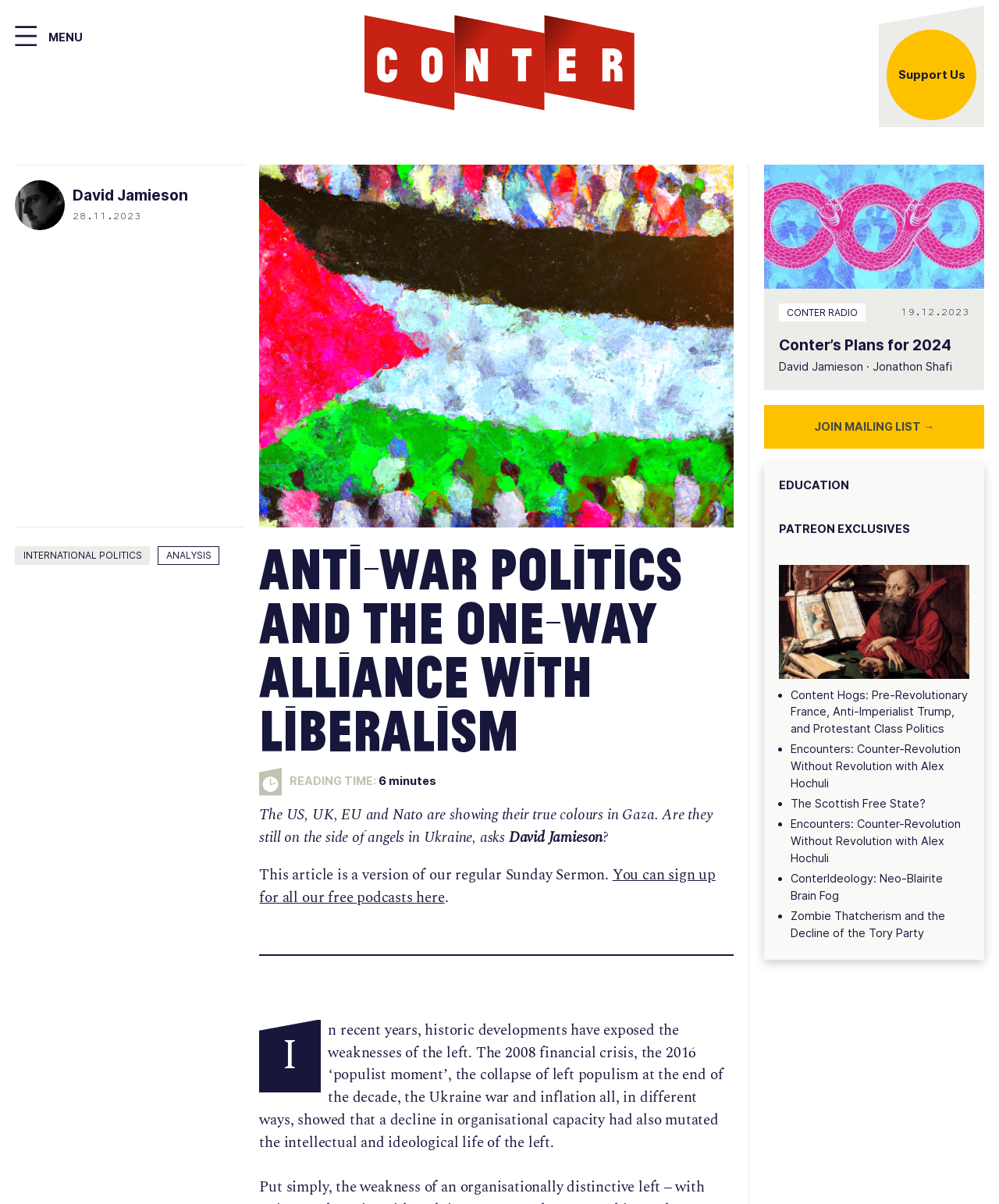Can you show the bounding box coordinates of the region to click on to complete the task described in the instruction: "Read the article by David Jamieson"?

[0.015, 0.15, 0.065, 0.191]